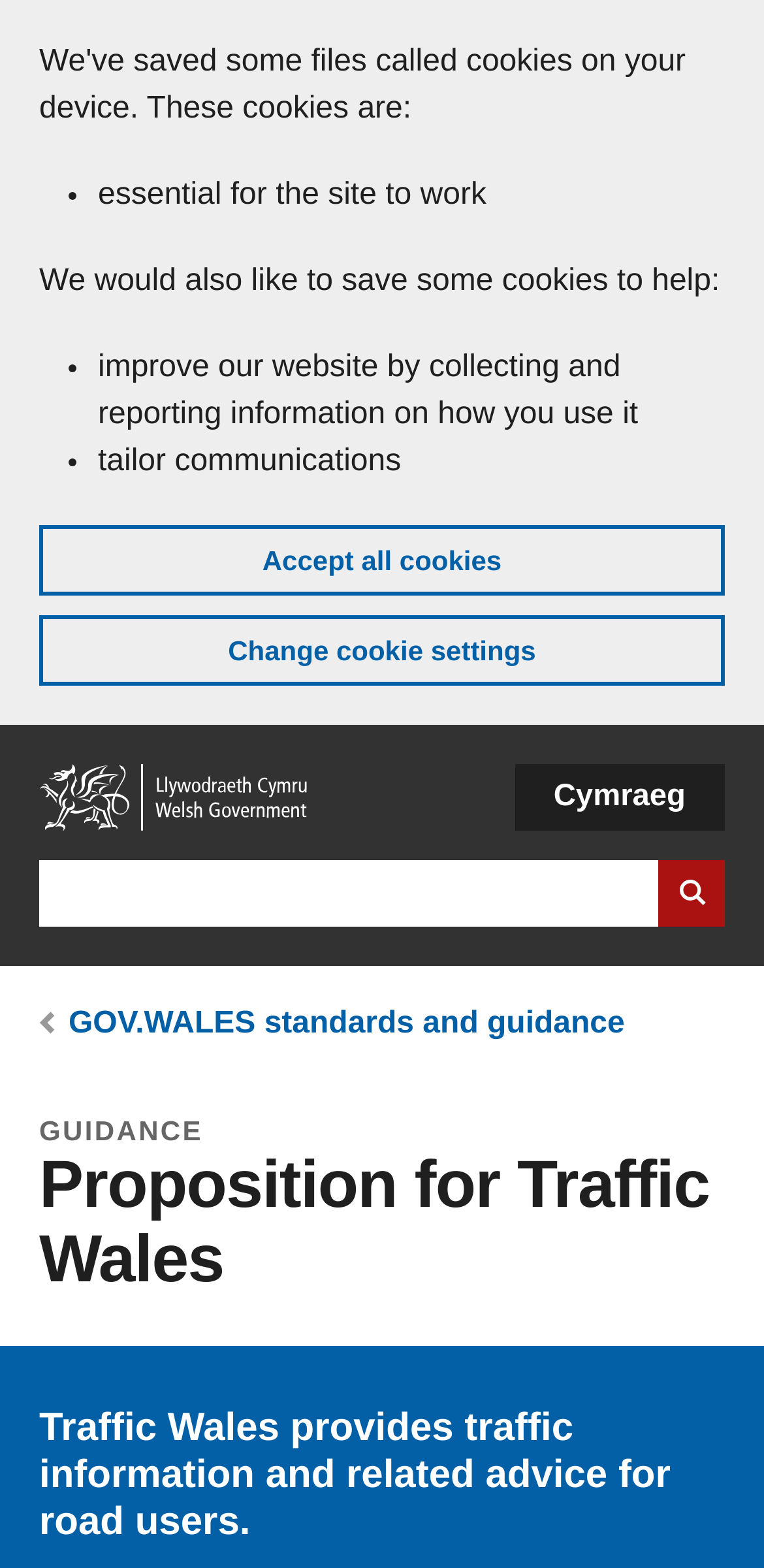Identify the bounding box for the UI element described as: "GOV.WALES standards and guidance (Sub-topic)". Ensure the coordinates are four float numbers between 0 and 1, formatted as [left, top, right, bottom].

[0.09, 0.642, 0.818, 0.663]